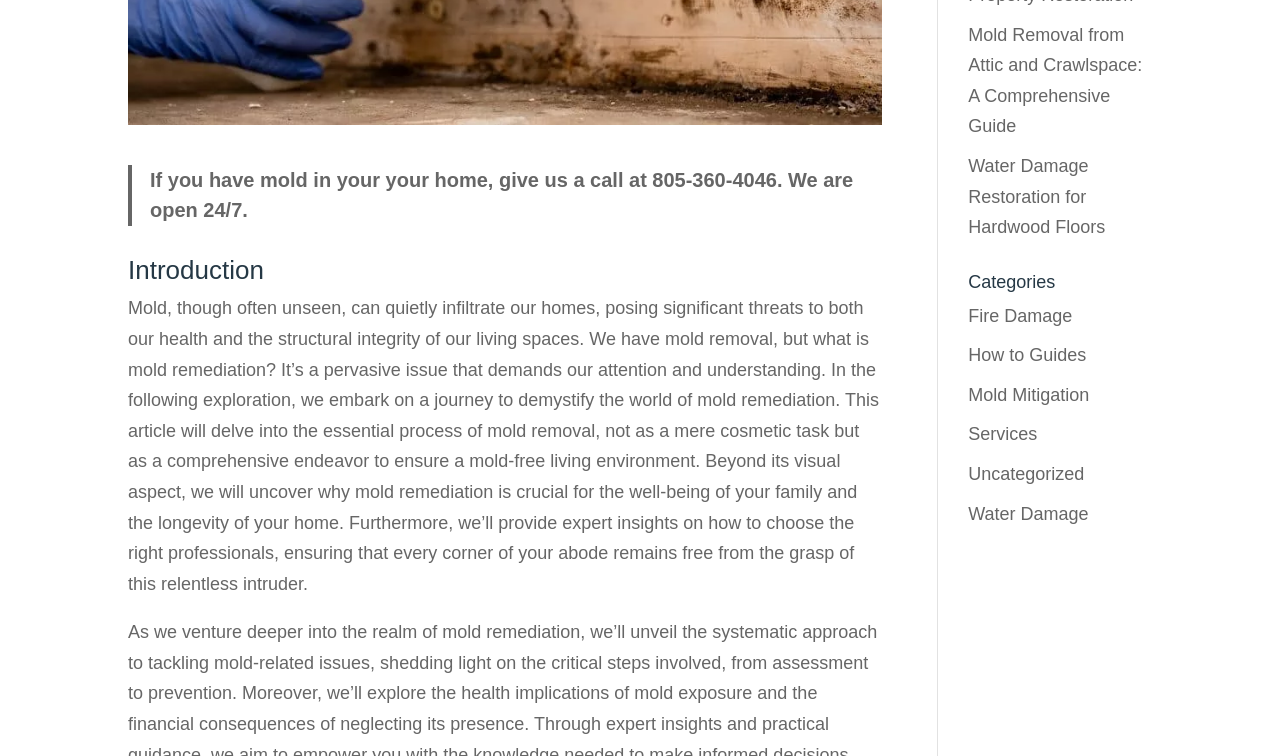Given the element description "Services" in the screenshot, predict the bounding box coordinates of that UI element.

[0.756, 0.561, 0.81, 0.588]